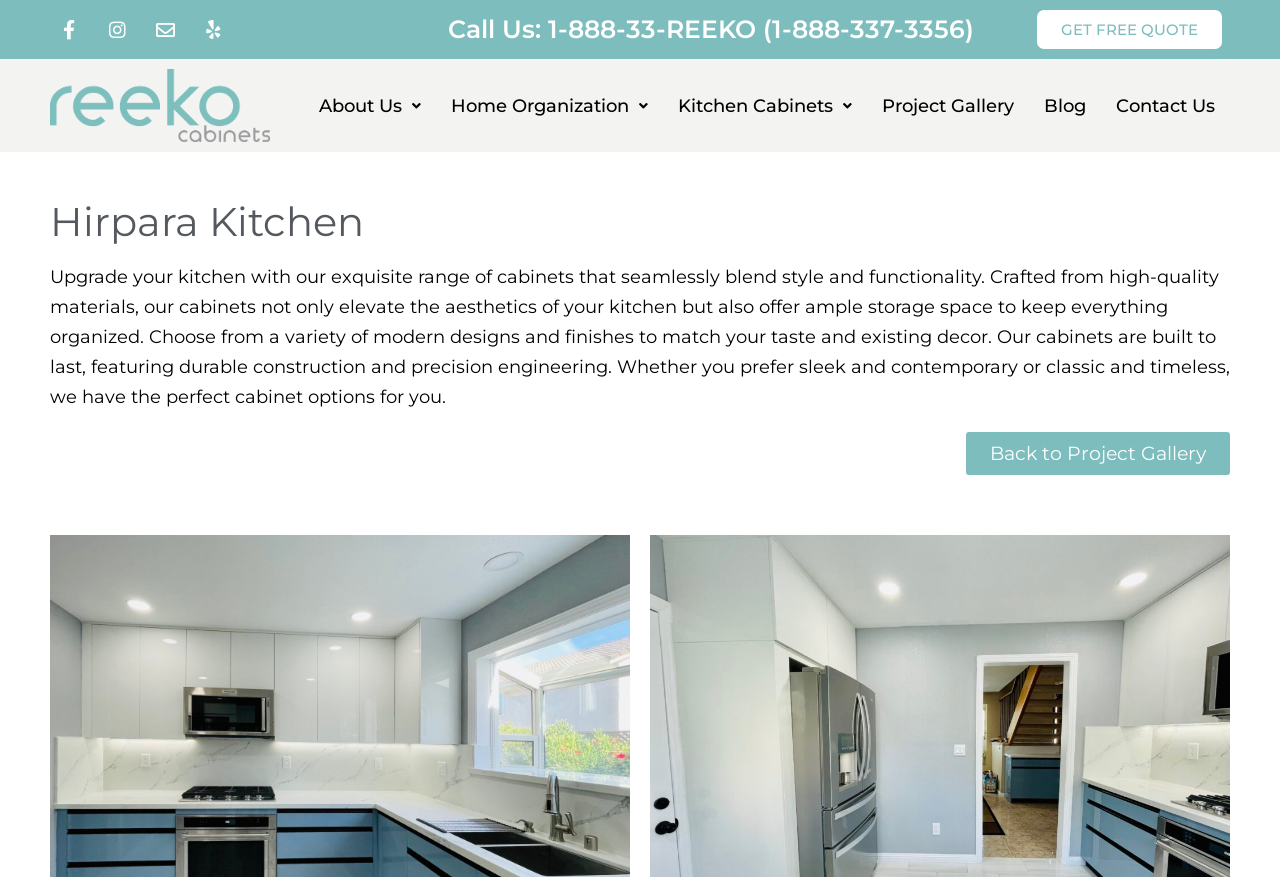What is the phone number to call?
Kindly offer a comprehensive and detailed response to the question.

I found the phone number by looking at the heading element that says 'Call Us: 1-888-33-REEKO (1-888-337-3356)'. The phone number is enclosed in parentheses.